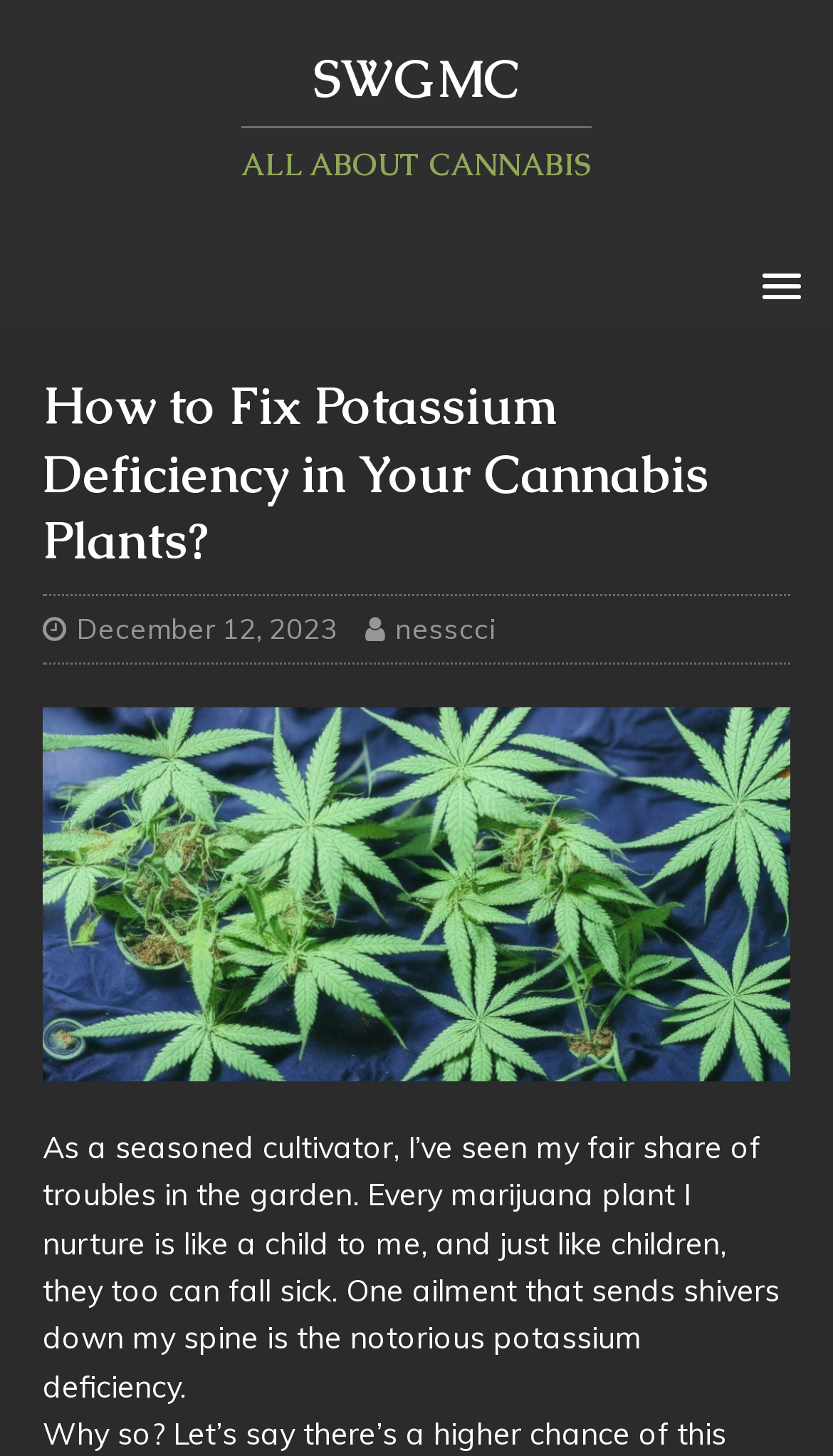What is the topic of the article?
Using the visual information, answer the question in a single word or phrase.

Potassium deficiency in cannabis plants